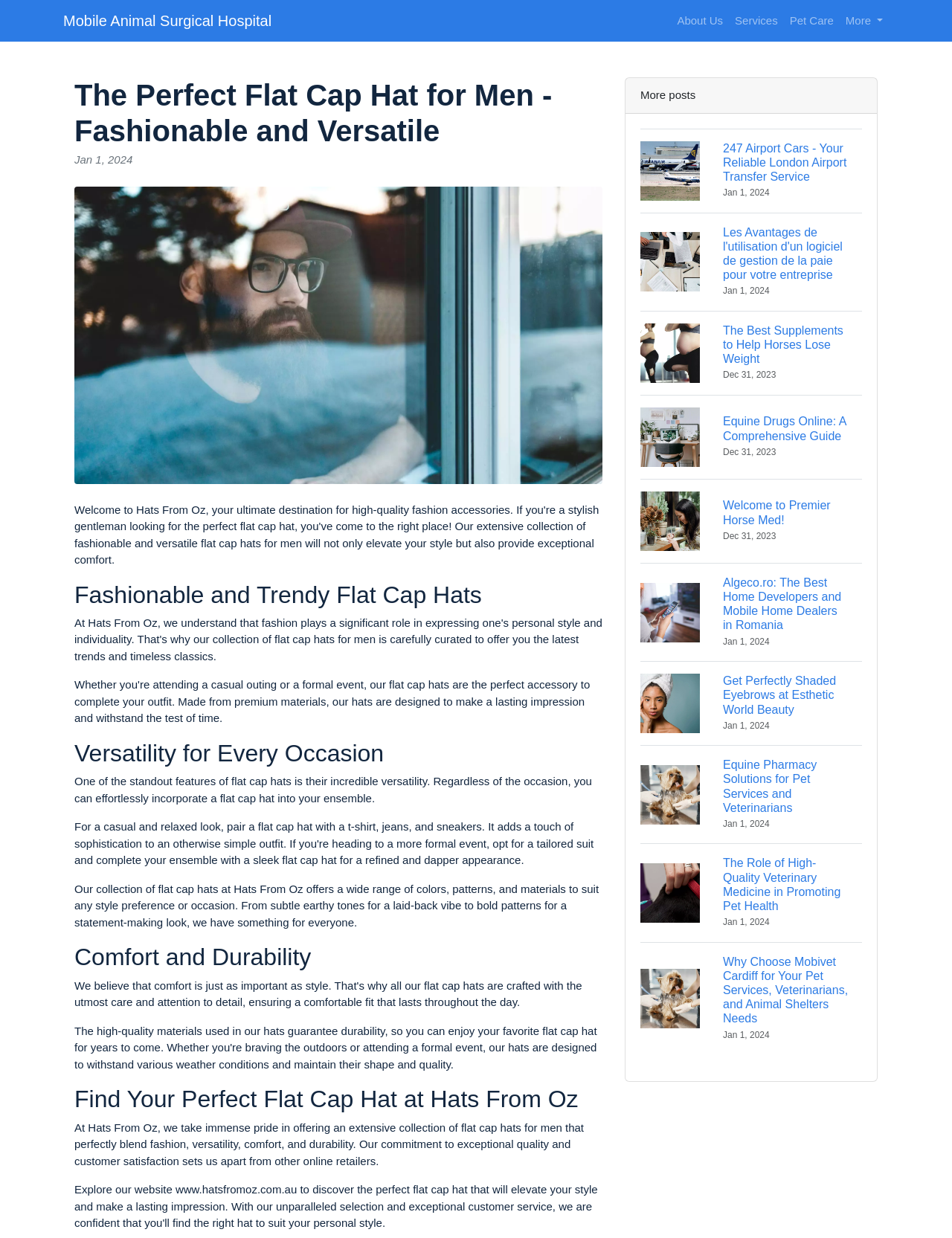Please find and report the primary heading text from the webpage.

The Perfect Flat Cap Hat for Men - Fashionable and Versatile